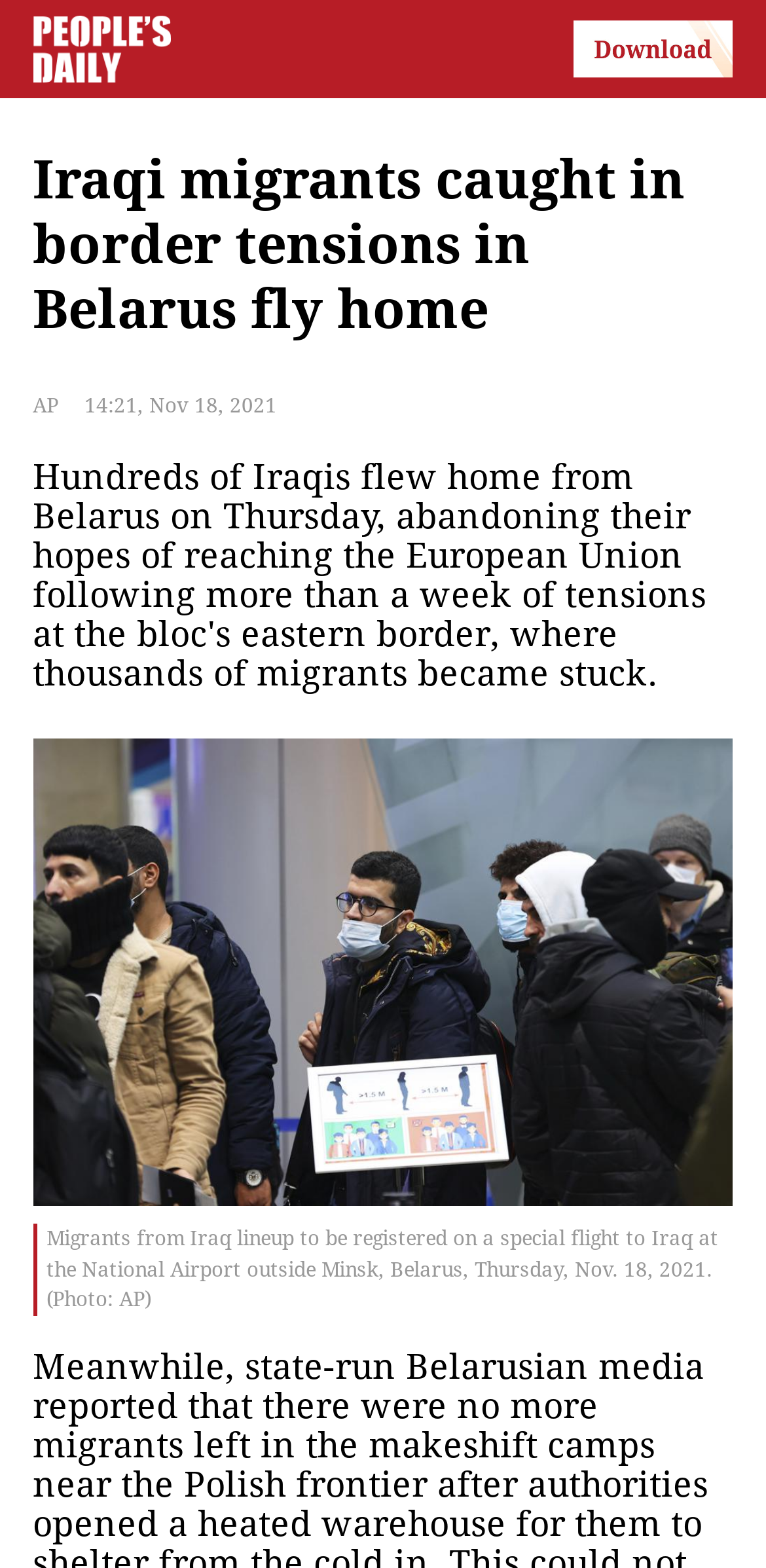With reference to the image, please provide a detailed answer to the following question: When was the article published?

I found the answer by looking at the text above the photo, which says '14:21, Nov 18, 2021'. This indicates the time and date the article was published.